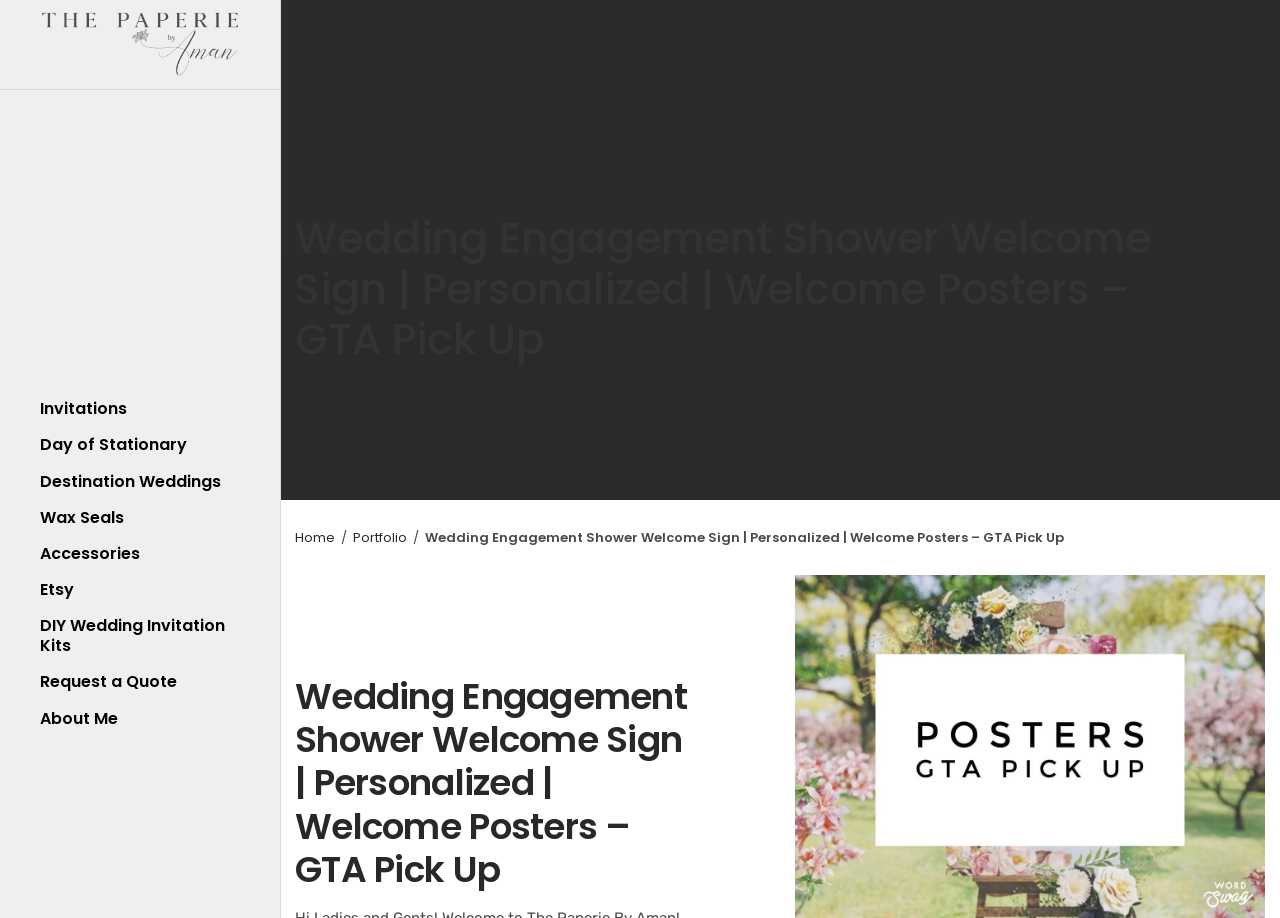Carefully examine the image and provide an in-depth answer to the question: How many main navigation links are there?

I counted the number of main navigation links by looking at the links on the left side of the webpage, starting from 'Invitations' and ending at 'Request a Quote'. There are 9 links in total.